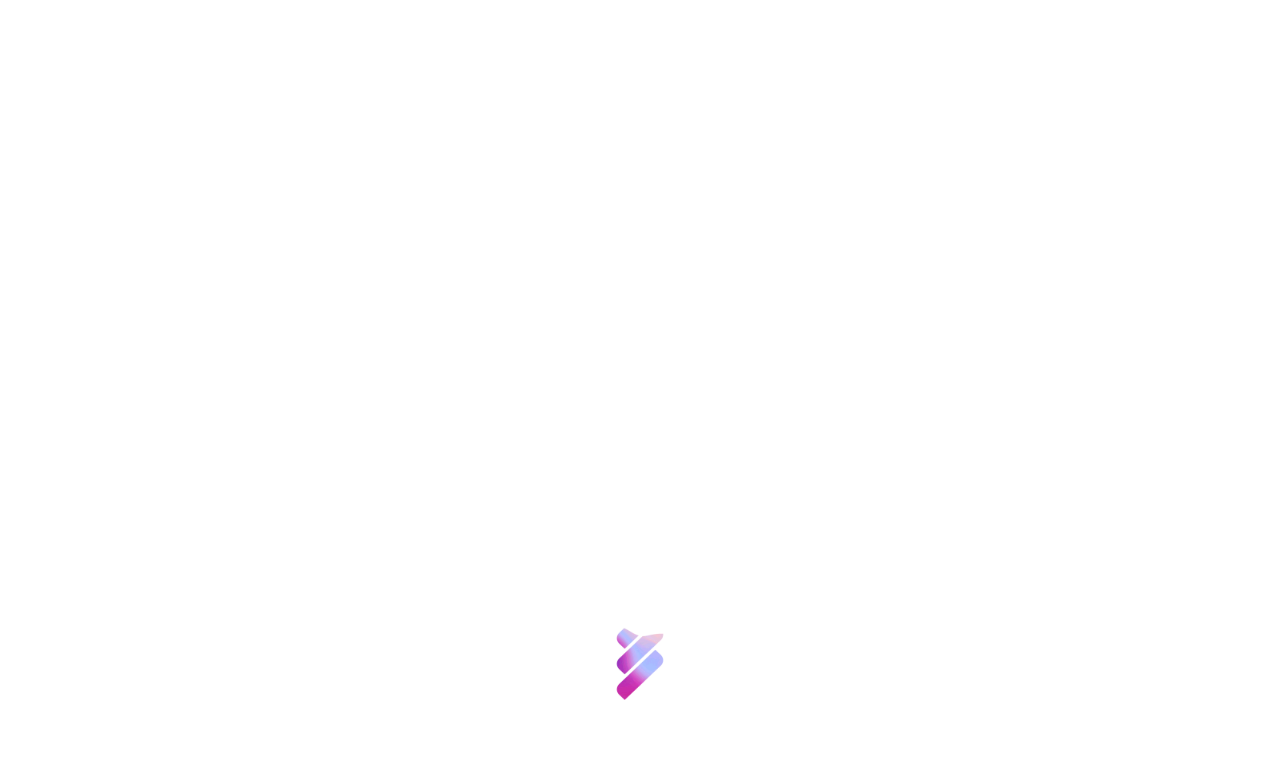Using the details in the image, give a detailed response to the question below:
What language can I switch to?

I found a link element with the text 'EN' at the top right of the page, with bounding box coordinates [0.803, 0.061, 0.816, 0.082]. This suggests that I can switch the language to English by clicking on this link.